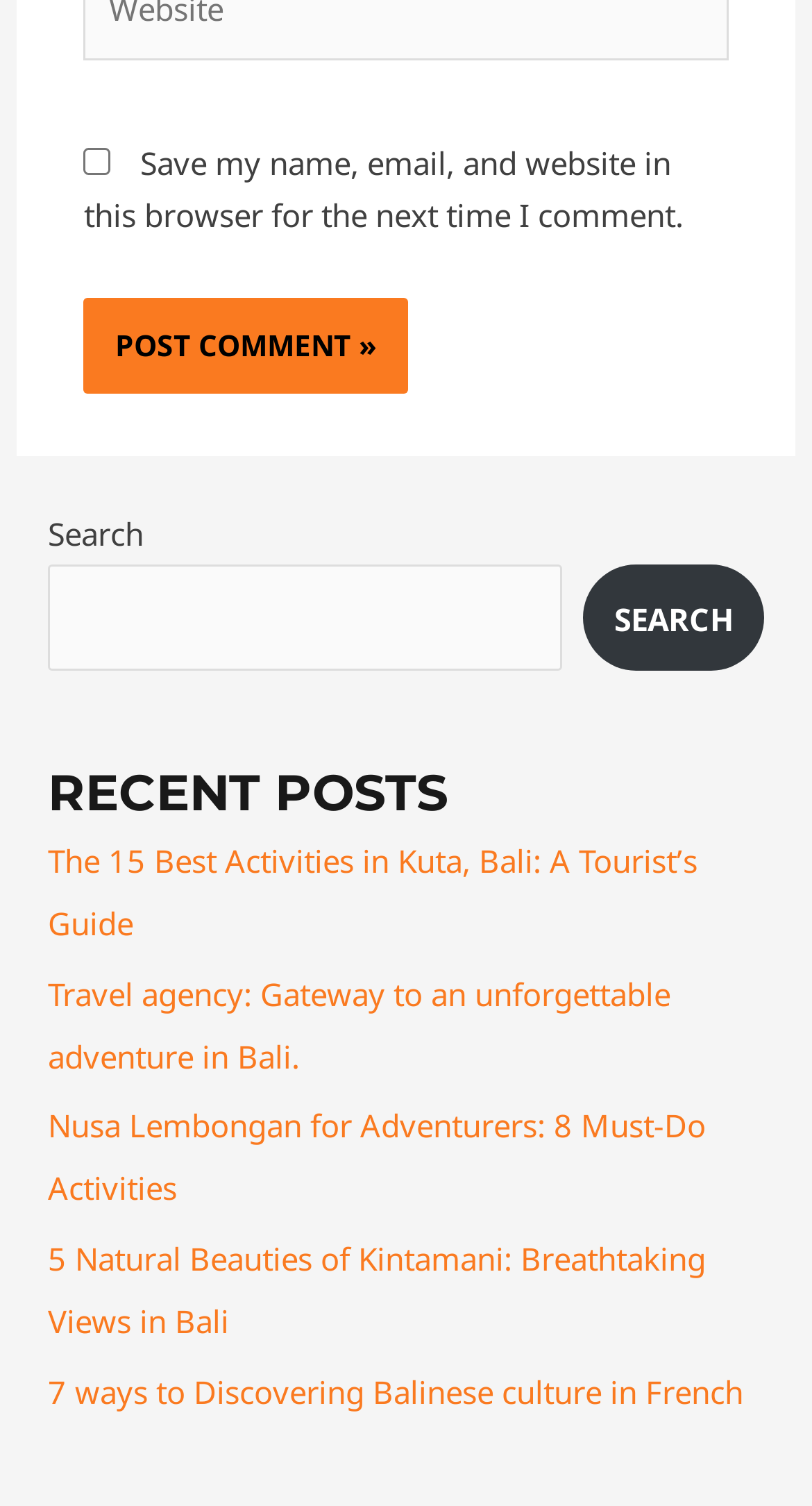Please respond in a single word or phrase: 
What is the purpose of the checkbox?

Save comment info